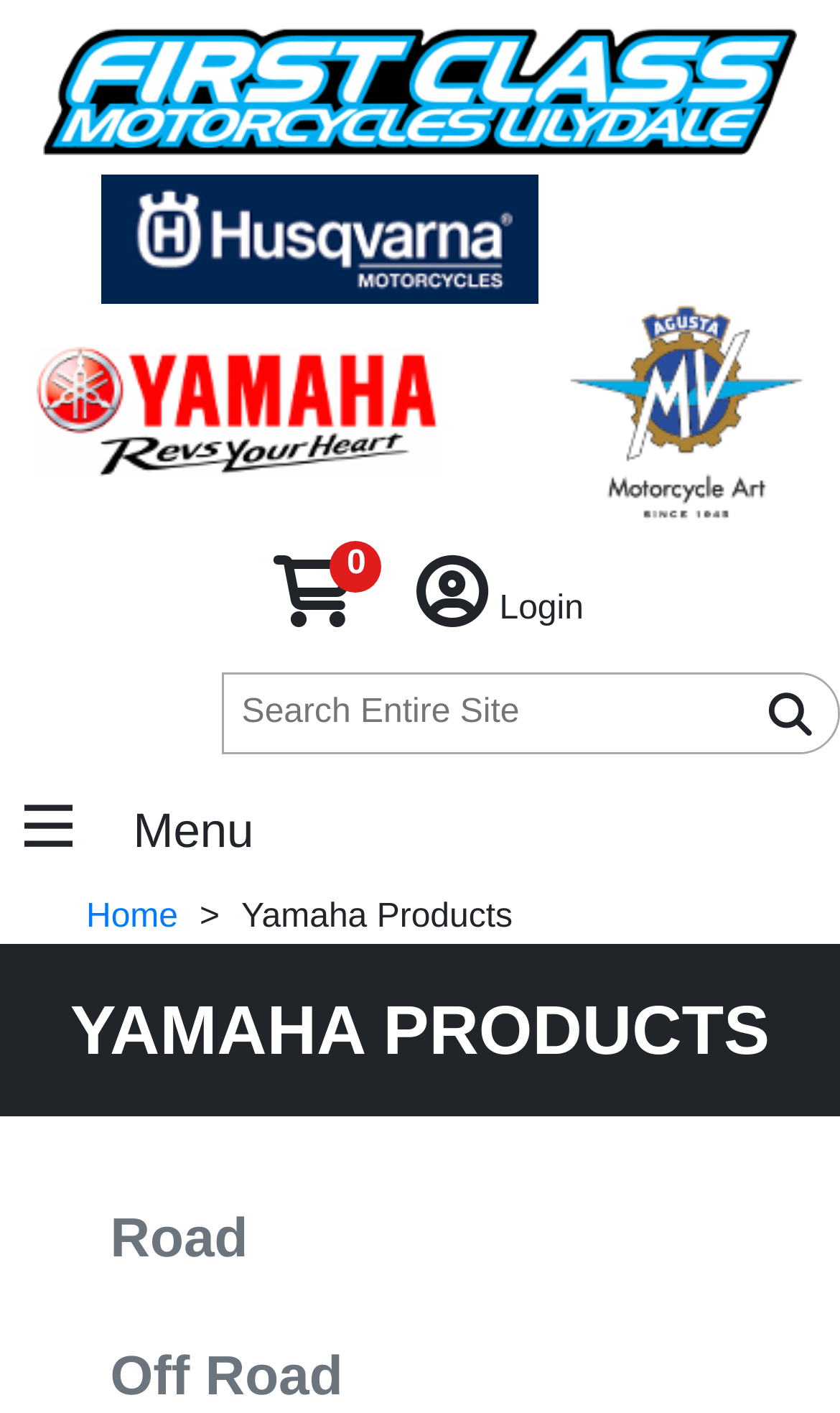Pinpoint the bounding box coordinates of the clickable area needed to execute the instruction: "Browse off-road products". The coordinates should be specified as four float numbers between 0 and 1, i.e., [left, top, right, bottom].

[0.131, 0.954, 0.408, 0.996]